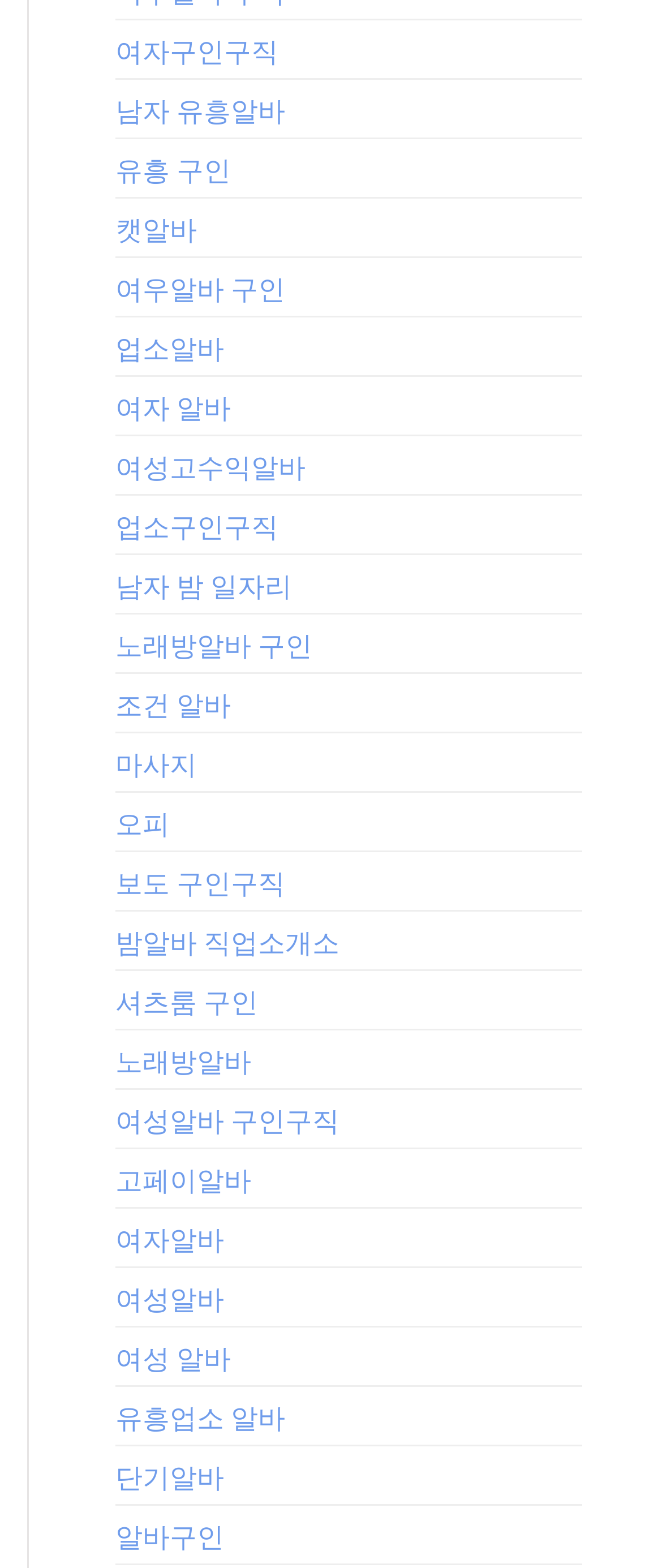Refer to the element description 남자 밤 일자리 and identify the corresponding bounding box in the screenshot. Format the coordinates as (top-left x, top-left y, bottom-right x, bottom-right y) with values in the range of 0 to 1.

[0.174, 0.36, 0.441, 0.386]